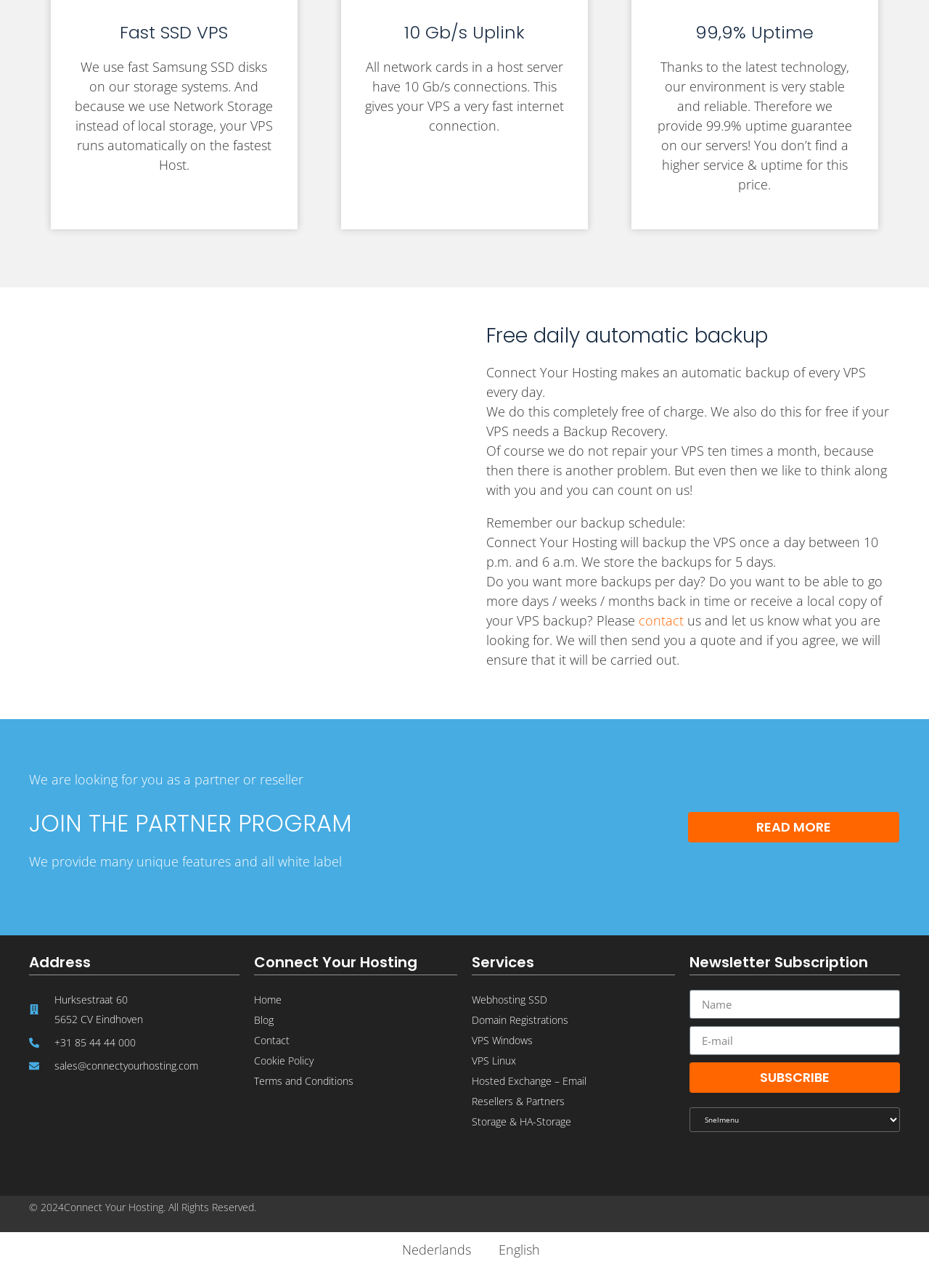Can you look at the image and give a comprehensive answer to the question:
What is the speed of the uplink?

The speed of the uplink is mentioned in the section '10 Gb/s Uplink' which states 'All network cards in a host server have 10 Gb/s connections. This gives your VPS a very fast internet connection.'